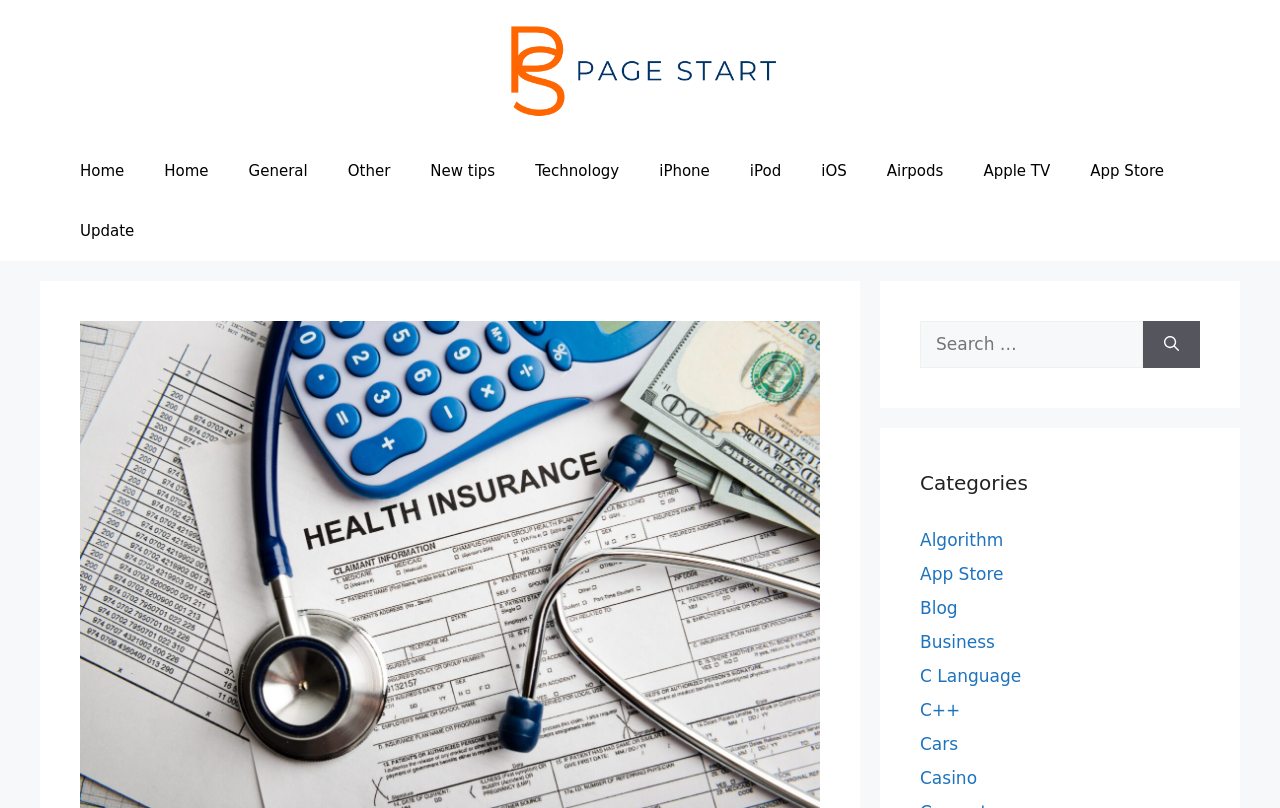Give a one-word or short-phrase answer to the following question: 
What is the function of the button next to the search box?

Search